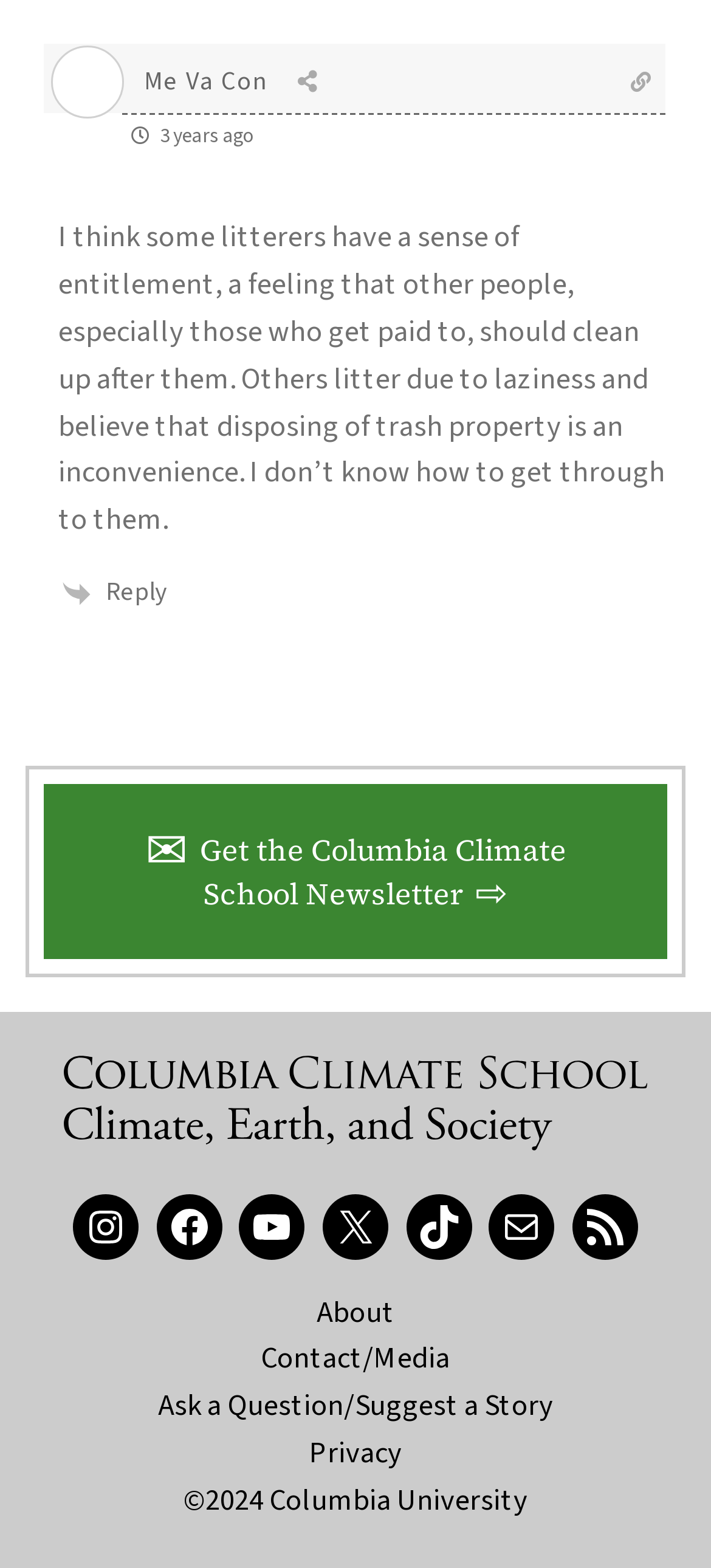Determine the bounding box for the described UI element: "RSS Feed".

[0.805, 0.761, 0.897, 0.803]